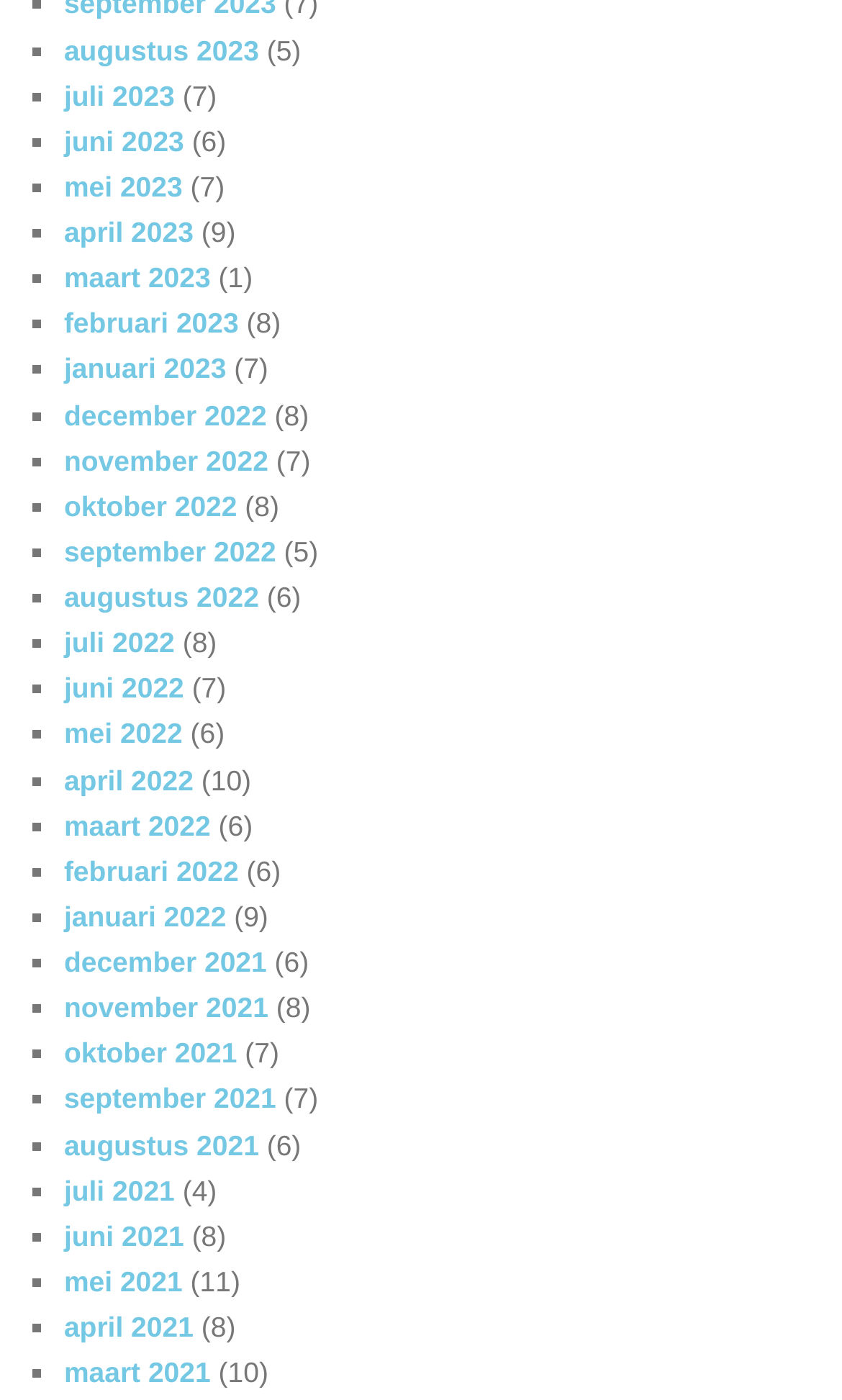Identify the bounding box coordinates for the element that needs to be clicked to fulfill this instruction: "browse april 2023". Provide the coordinates in the format of four float numbers between 0 and 1: [left, top, right, bottom].

[0.076, 0.154, 0.23, 0.177]